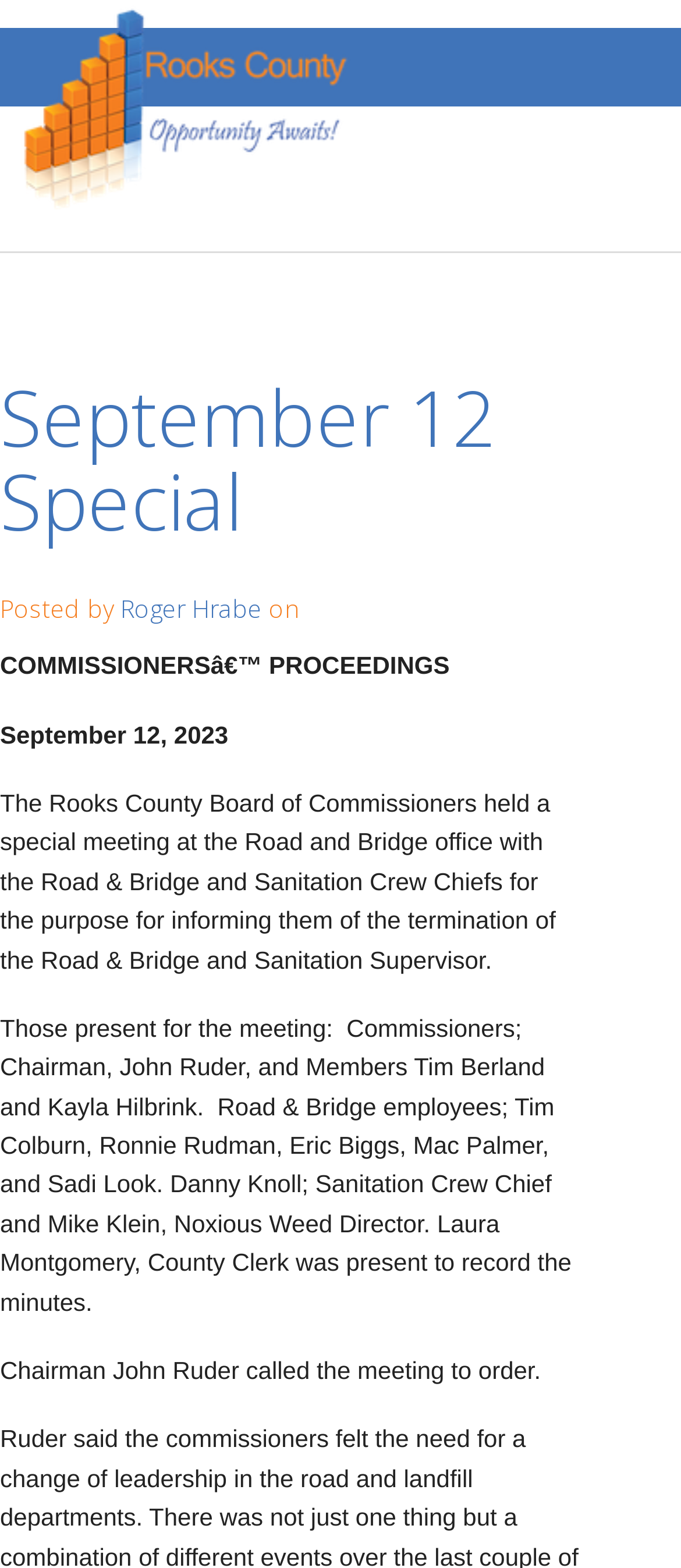Given the content of the image, can you provide a detailed answer to the question?
How many Road & Bridge employees were present at the meeting?

Based on the webpage content, there were 5 Road & Bridge employees present at the meeting, namely Tim Colburn, Ronnie Rudman, Eric Biggs, Mac Palmer, and Sadi Look, as mentioned in the StaticText element with ID 231.